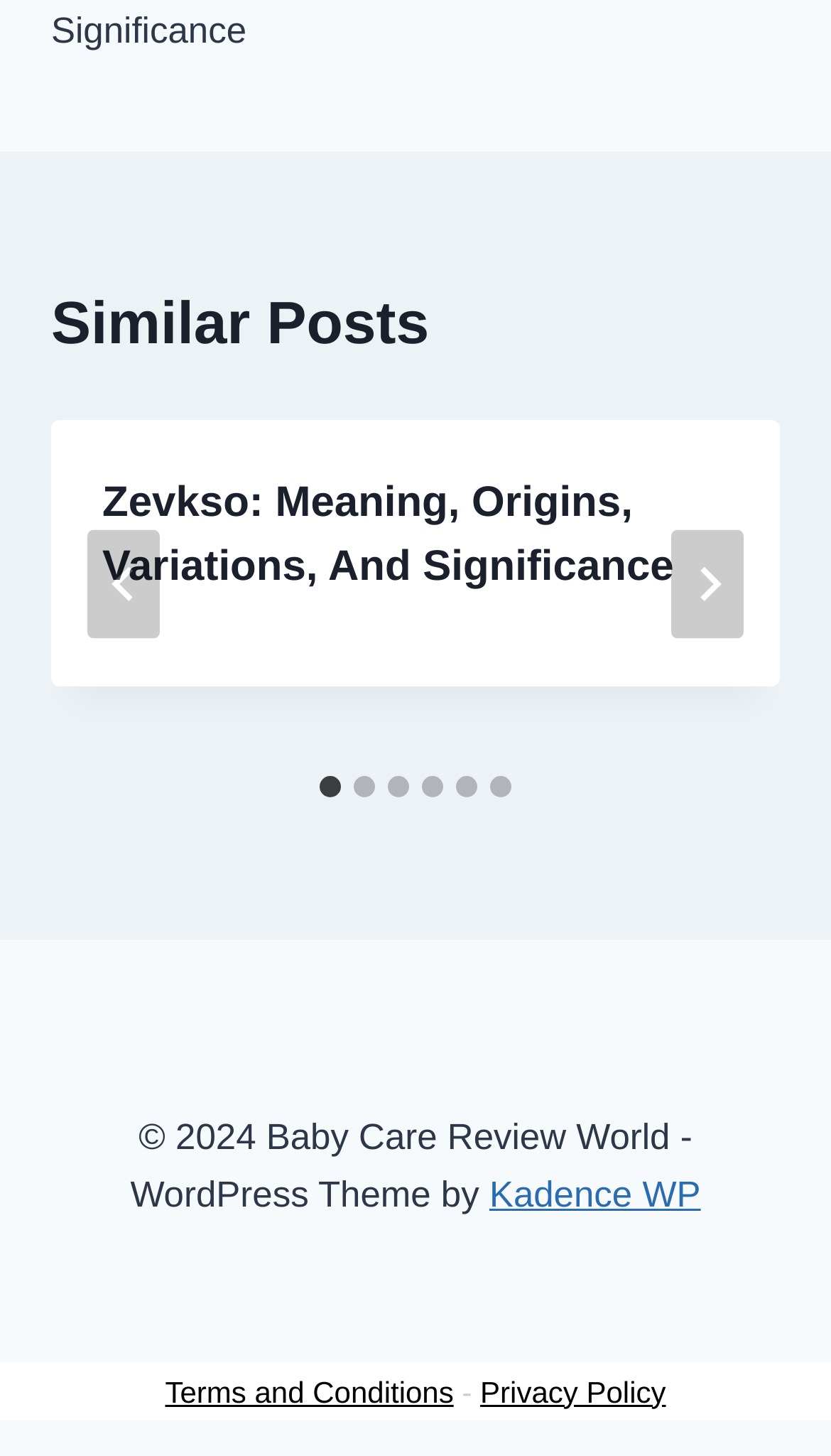Please give a one-word or short phrase response to the following question: 
What is the copyright year of the website?

2024